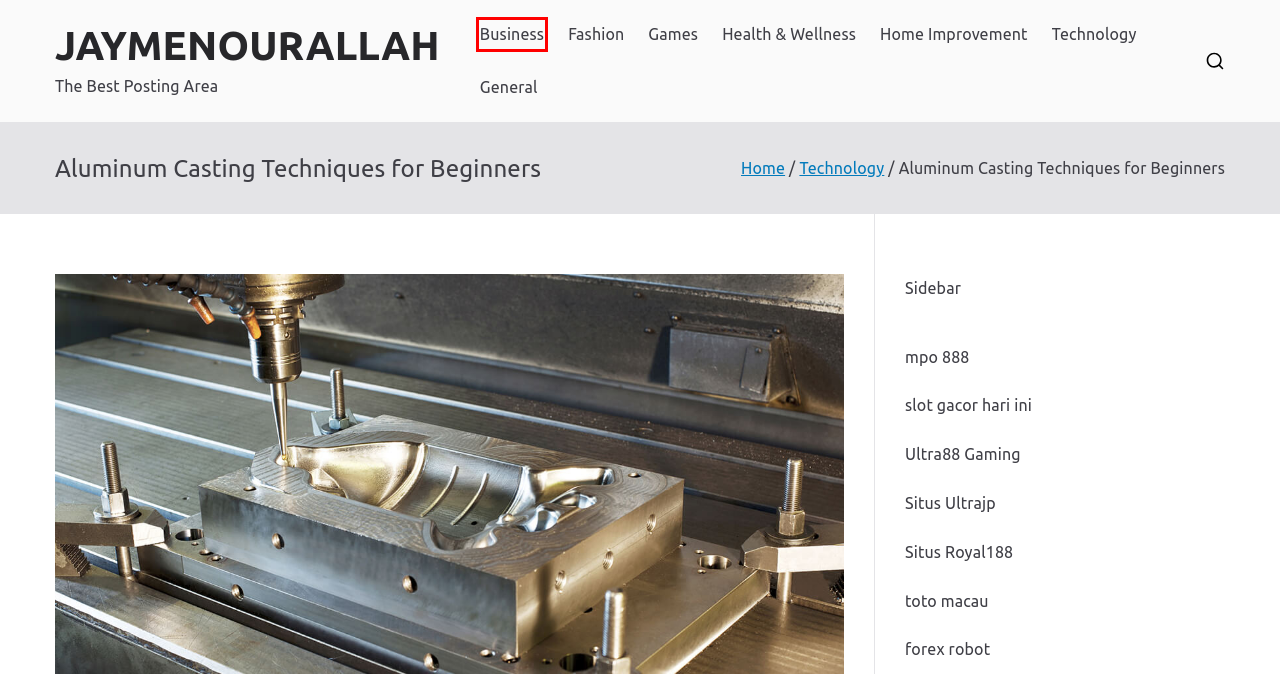You have a screenshot of a webpage with a red bounding box around a UI element. Determine which webpage description best matches the new webpage that results from clicking the element in the bounding box. Here are the candidates:
A. FOREXDUO
B. Toto macau : Daftar Toto Macau Terbaik & Agen Togel Online Resmi 2024
C. Business – JAYMENOURALLAH
D. ULTRA88 | Agen Judi Bola Ultra Gaming 88 Bocoran Odds Tertinggi
E. Games – JAYMENOURALLAH
F. General – JAYMENOURALLAH
G. Health & Wellness – JAYMENOURALLAH
H. ROYAL188: Toko Mobil Rally Royal Motorsport Terlengkap di Indonesia

C